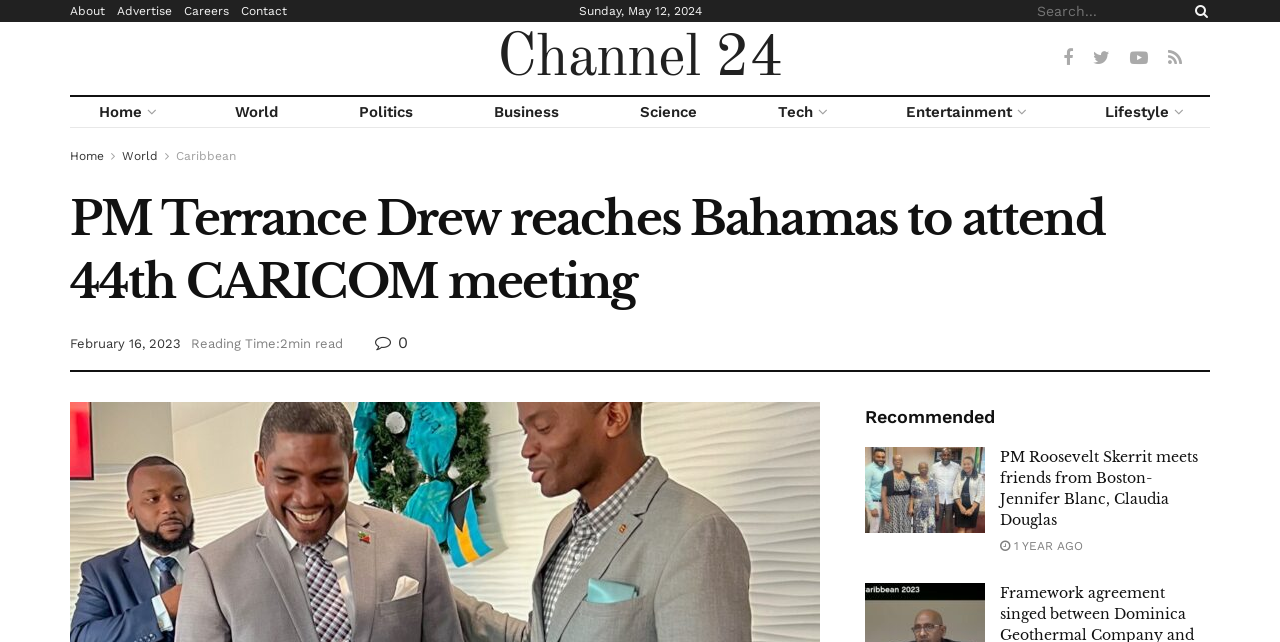Provide your answer to the question using just one word or phrase: How many links are in the top navigation bar?

8